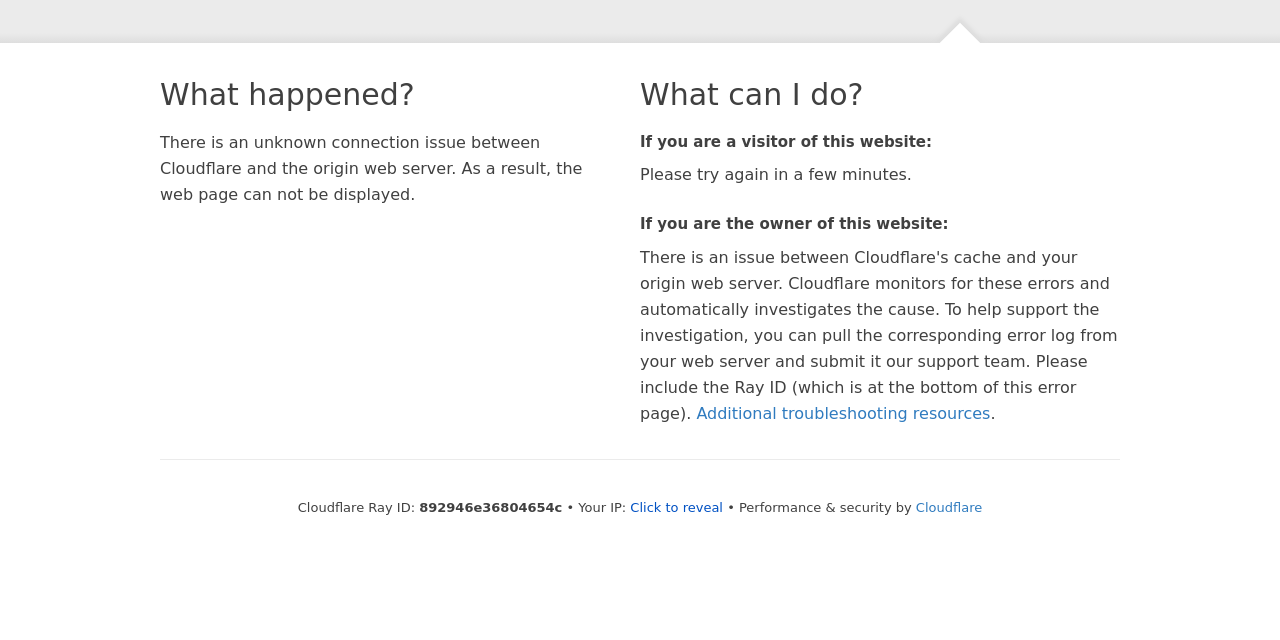Given the element description, predict the bounding box coordinates in the format (top-left x, top-left y, bottom-right x, bottom-right y). Make sure all values are between 0 and 1. Here is the element description: Click to reveal

[0.492, 0.781, 0.565, 0.804]